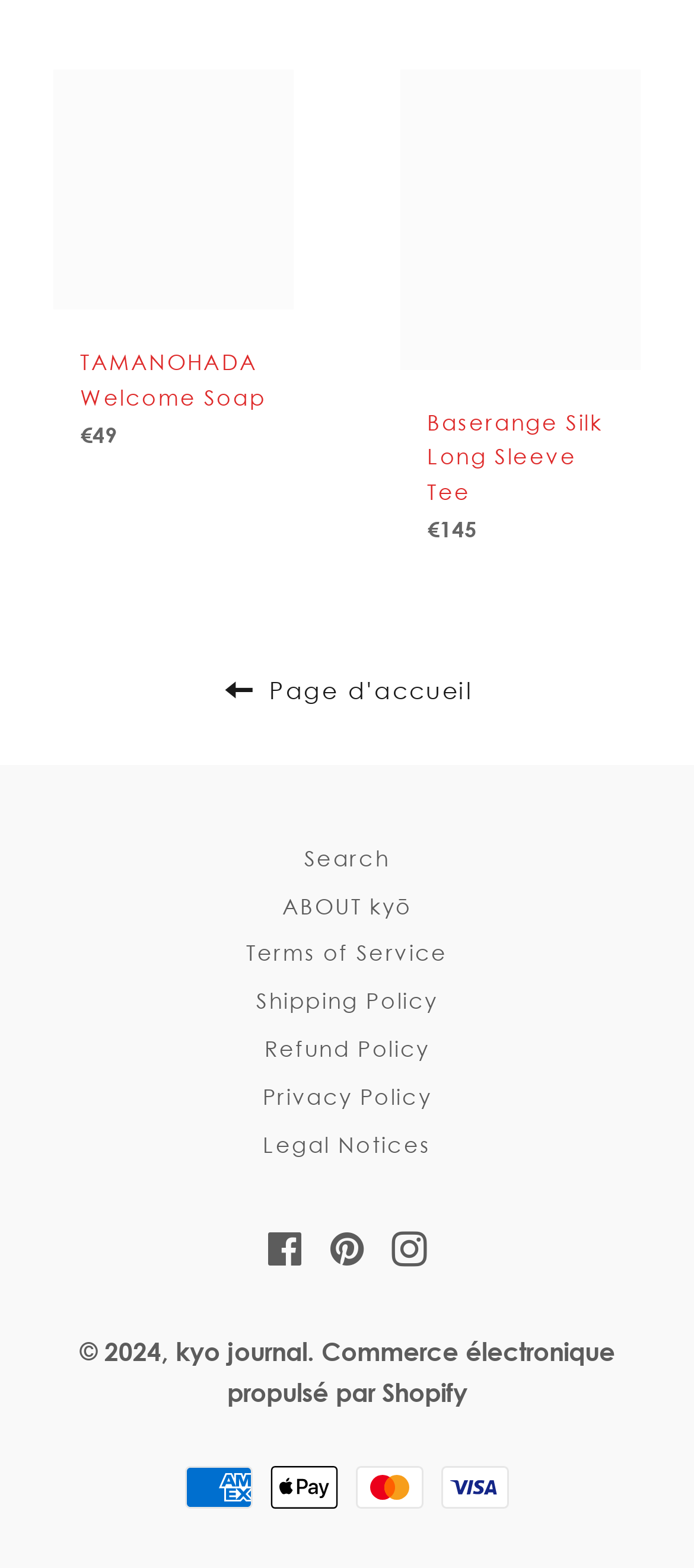Extract the bounding box for the UI element that matches this description: "Terms of Service".

[0.051, 0.594, 0.949, 0.624]